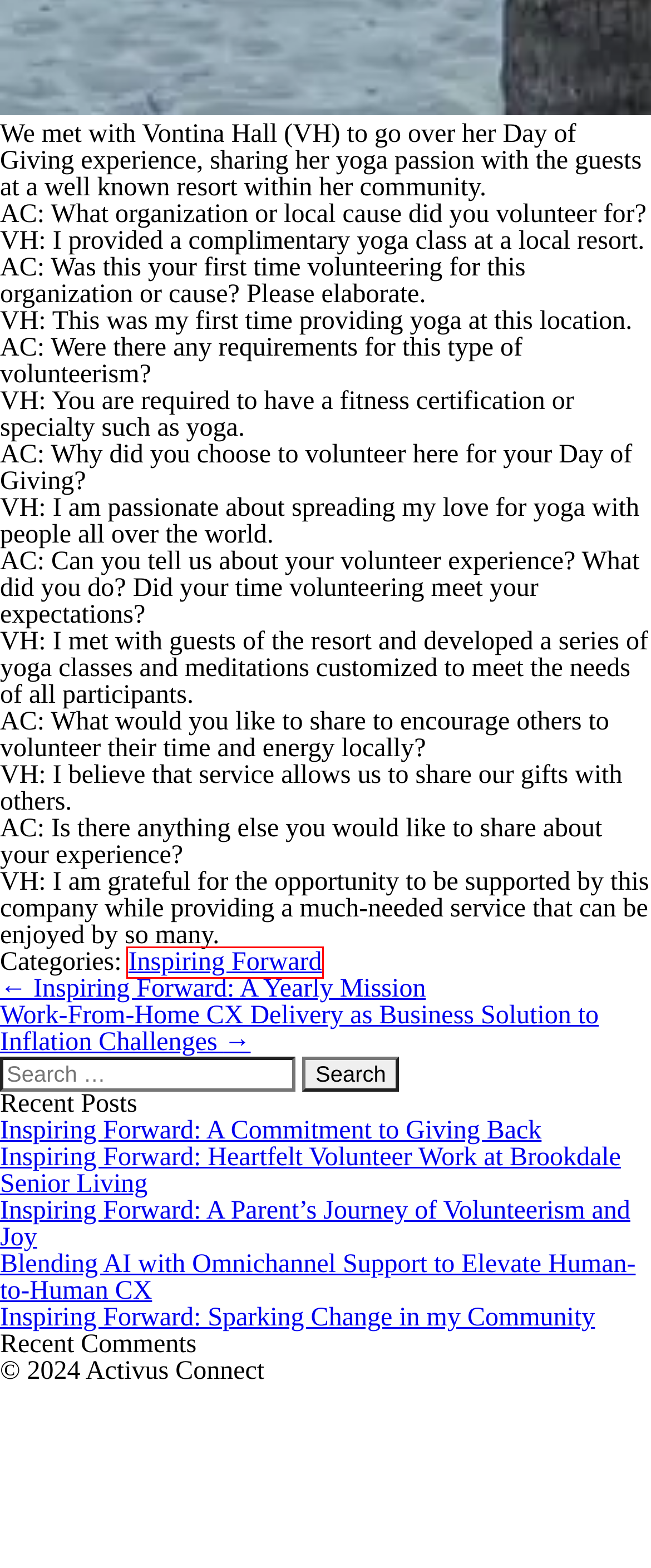You have a screenshot of a webpage with a red bounding box around a UI element. Determine which webpage description best matches the new webpage that results from clicking the element in the bounding box. Here are the candidates:
A. Archives - Activus Connect
B. Work-From-Home CX Delivery as Business Solution to Inflation Challenges - Activus Connect
C. Blending AI with Omnichannel Support to Elevate Human-to-Human CX - Activus Connect
D. Inspiring Forward: Heartfelt Volunteer Work at Brookdale Senior Living - Activus Connect
E. Inspiring Forward: A Parent's Journey of Volunteerism and Joy - Activus Connect
F. Inspiring Forward: Sparking Change in my Community - Activus Connect
G. Inspiring Forward: A Yearly Mission - Activus Connect
H. Inspiring Forward: A Commitment to Giving Back - Activus Connect

A